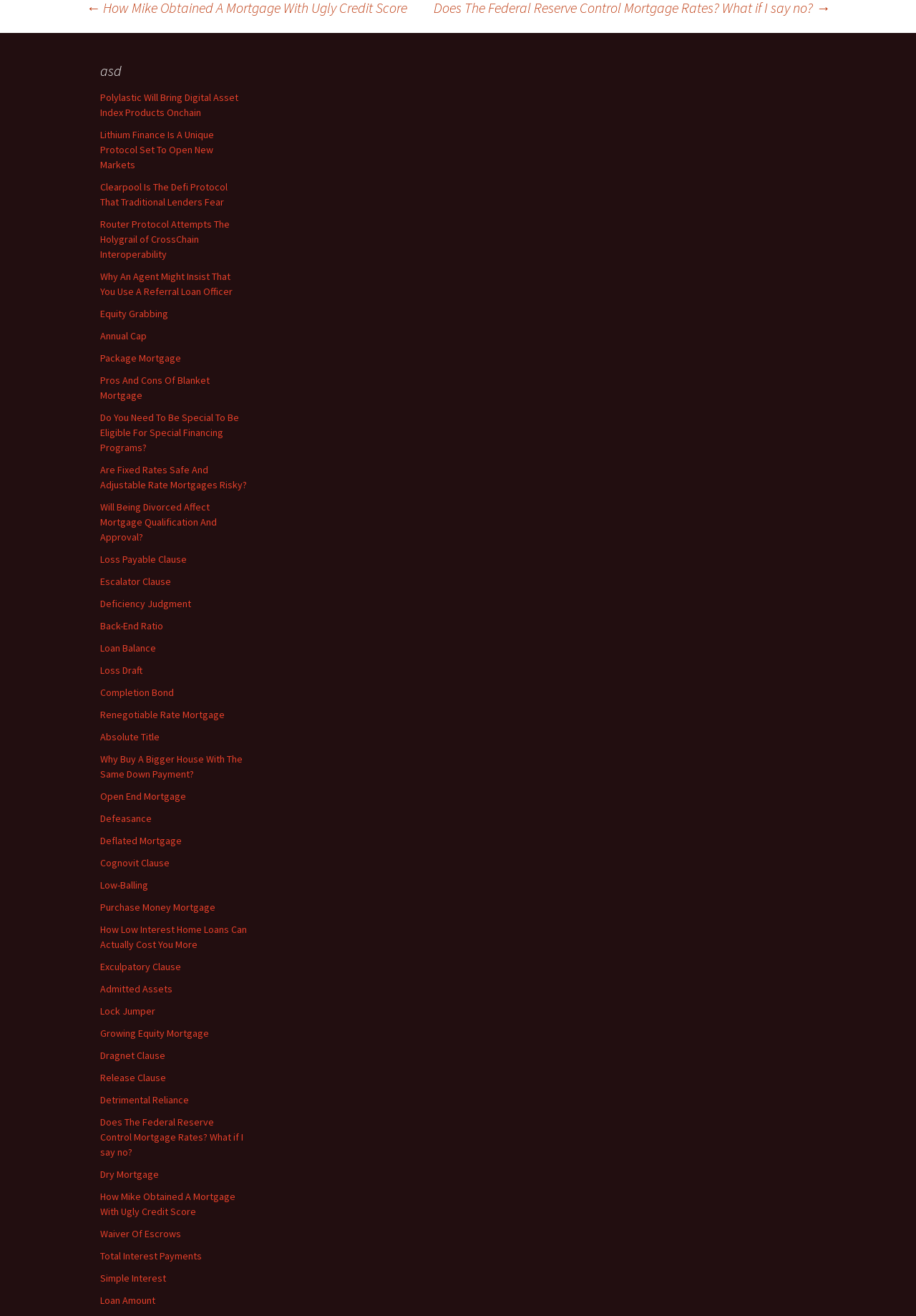Could you determine the bounding box coordinates of the clickable element to complete the instruction: "Click on 'Polylastic Will Bring Digital Asset Index Products Onchain'"? Provide the coordinates as four float numbers between 0 and 1, i.e., [left, top, right, bottom].

[0.109, 0.069, 0.26, 0.091]